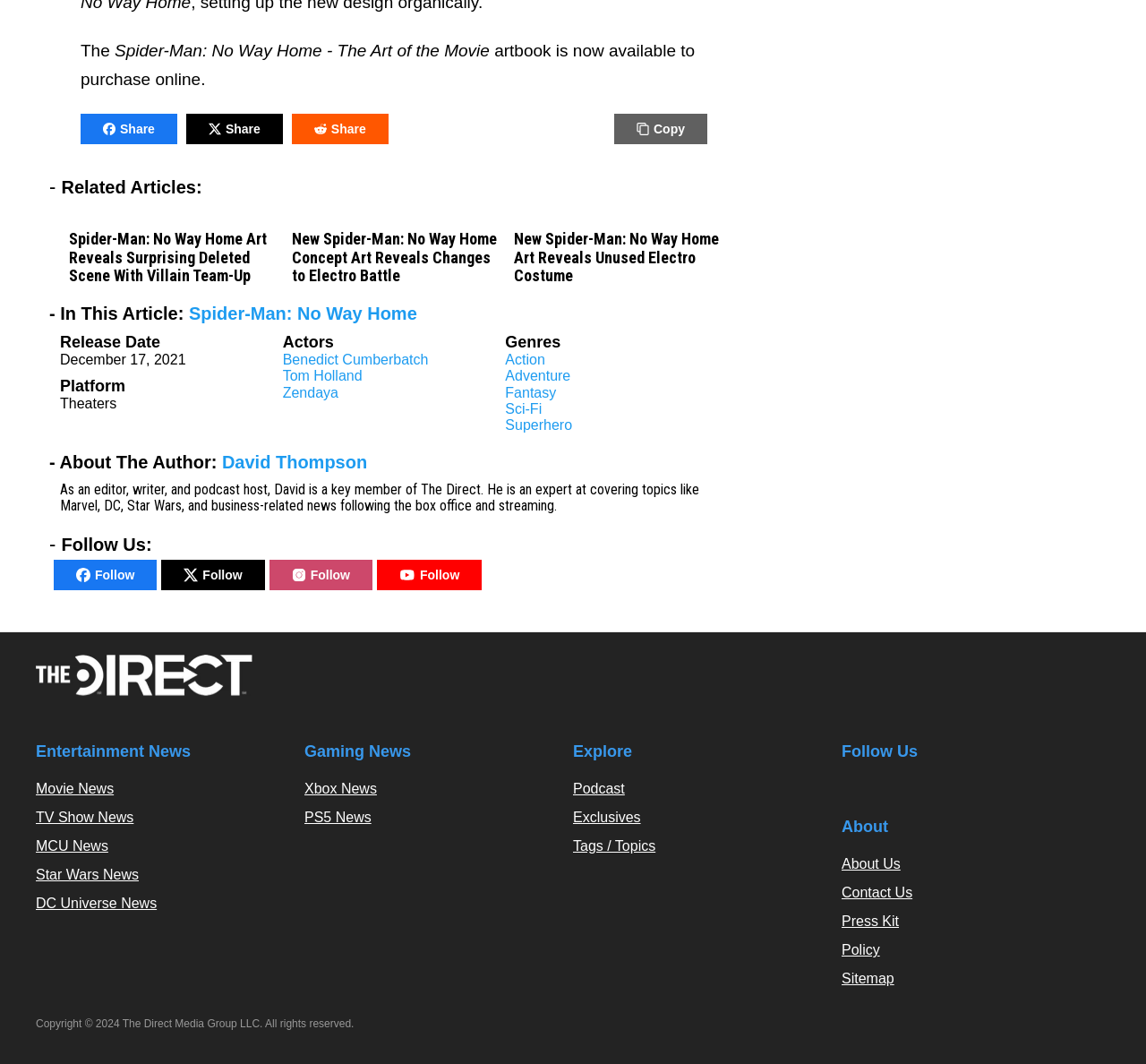What are the genres of the movie?
Please provide a comprehensive answer based on the visual information in the image.

The genres of the movie are listed under the 'Genres' section, which includes links to 'Action', 'Adventure', 'Fantasy', 'Sci-Fi', and 'Superhero'.